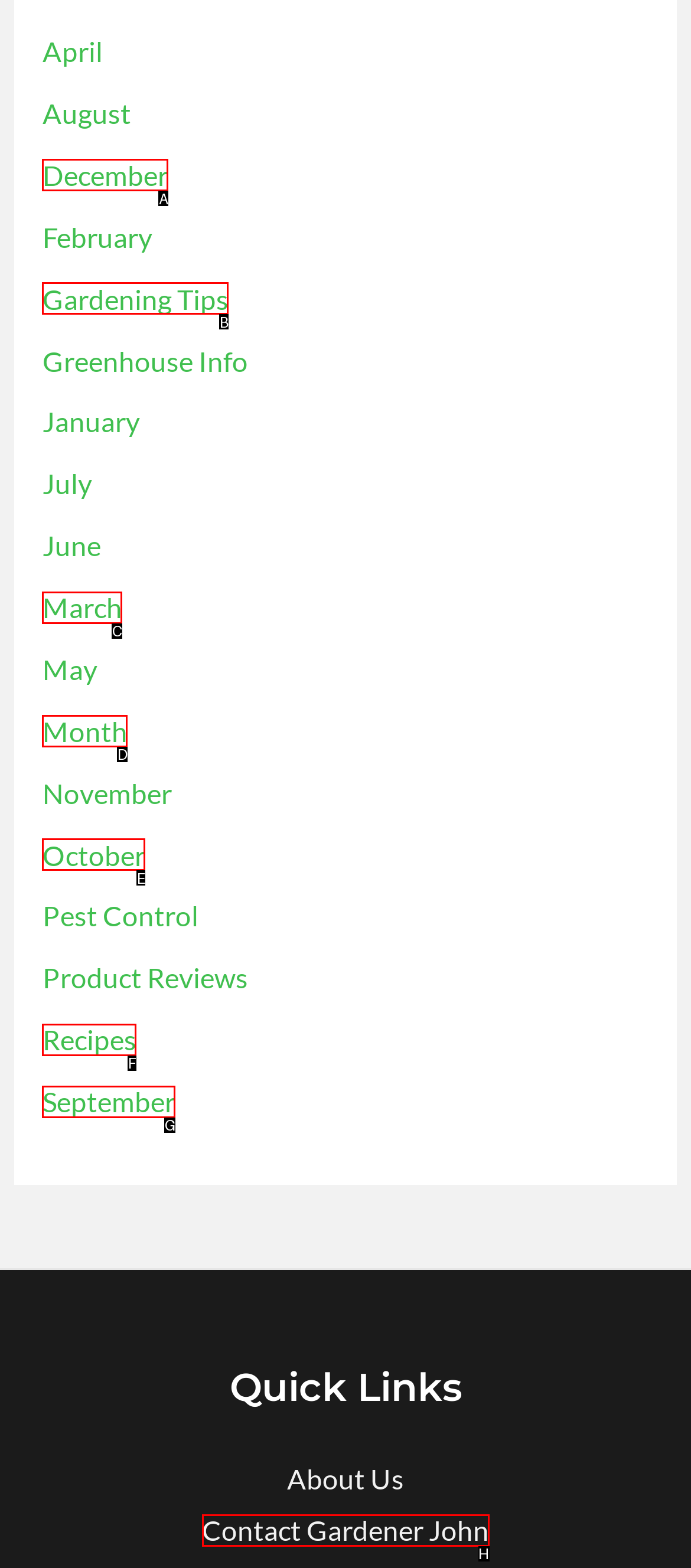From the provided options, which letter corresponds to the element described as: Recipes
Answer with the letter only.

F